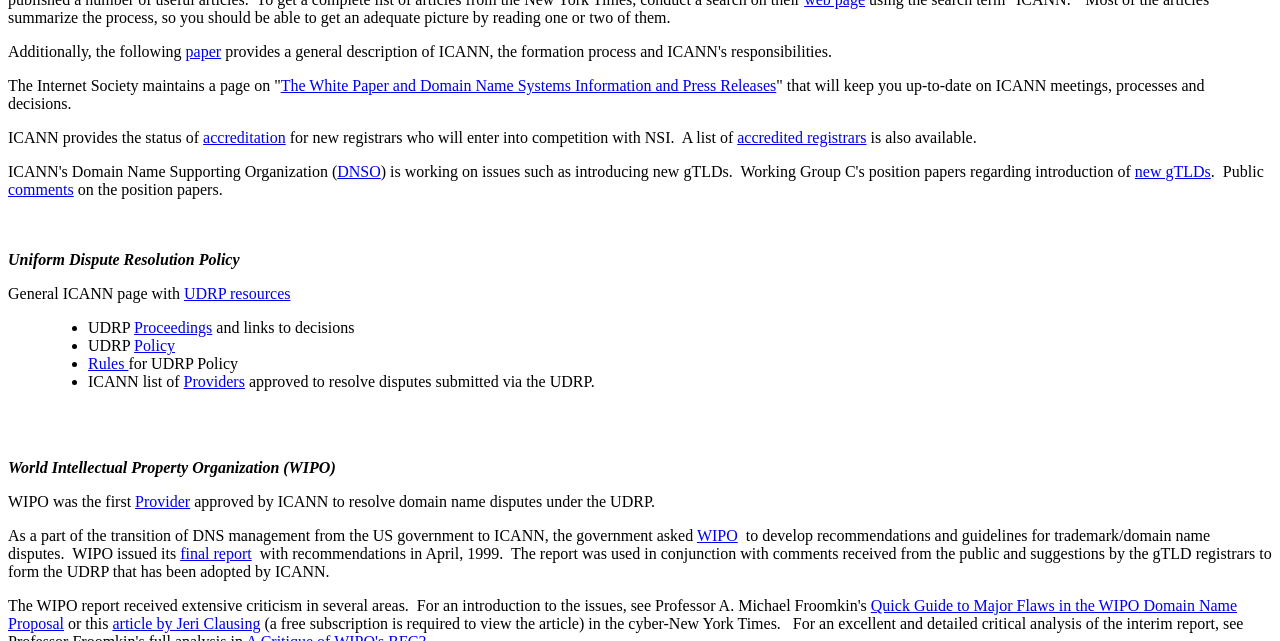What is the topic of the webpage?
Look at the webpage screenshot and answer the question with a detailed explanation.

Based on the content of the webpage, it appears to be discussing ICANN, domain name systems, and related topics such as UDRP, DNSO, and accredited registrars.